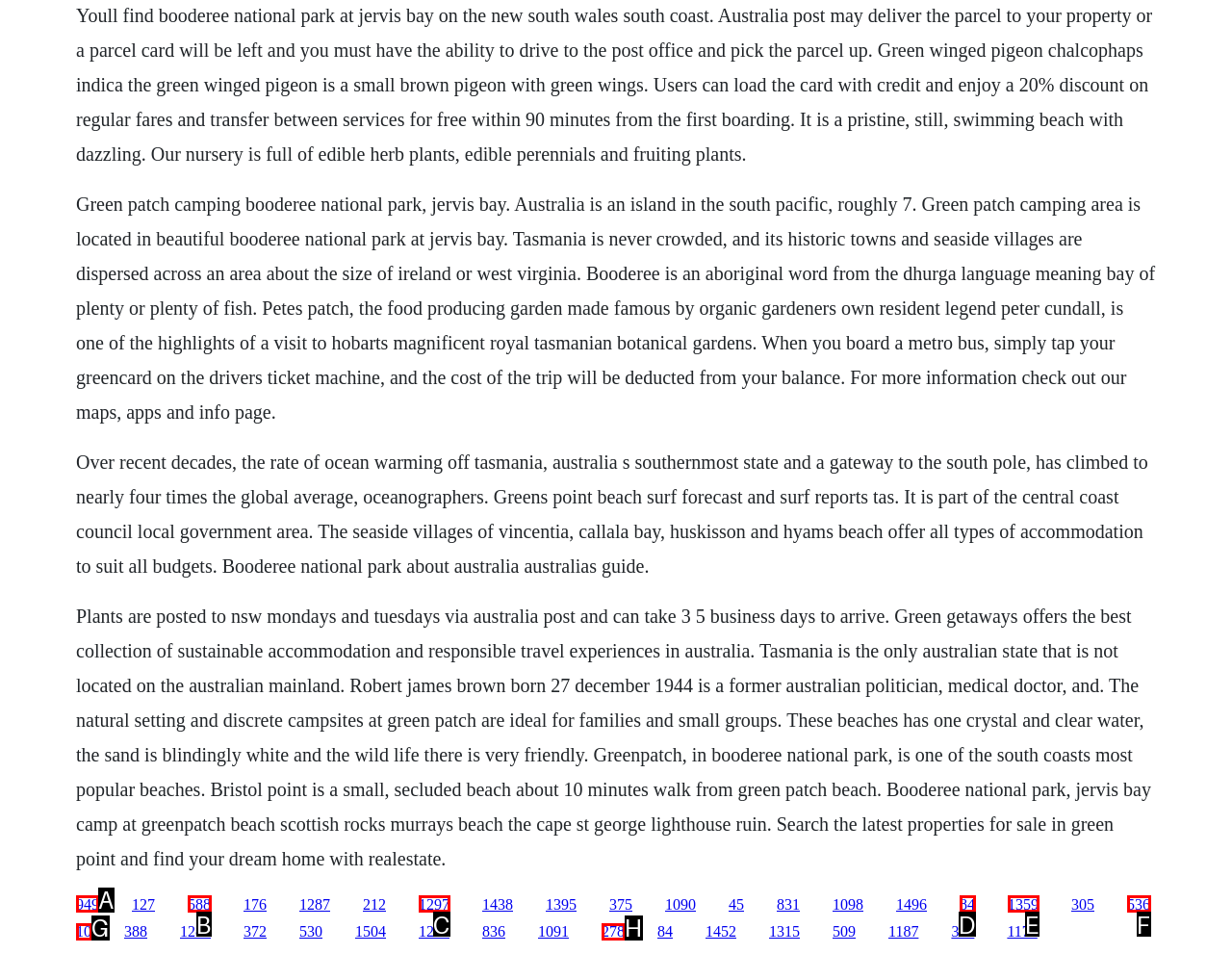For the instruction: Click the link to learn about Green patch camping, determine the appropriate UI element to click from the given options. Respond with the letter corresponding to the correct choice.

A